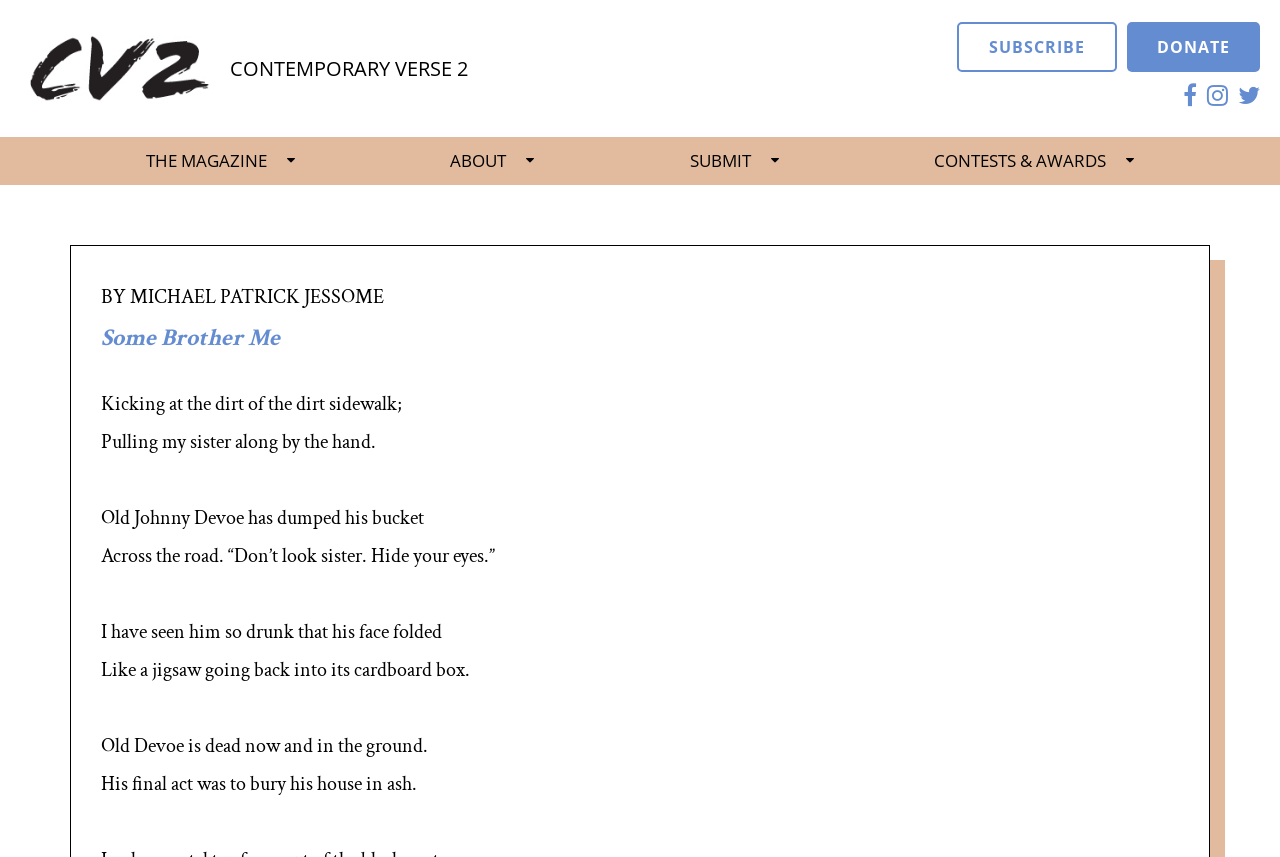What is the theme of the poem?
We need a detailed and exhaustive answer to the question. Please elaborate.

The theme of the poem can be inferred by reading the poem's content, which describes a childhood scene where the speaker is pulling their sister along by the hand and witnessing an event involving Old Johnny Devoe. The poem's language and imagery evoke a sense of nostalgia and childhood innocence.